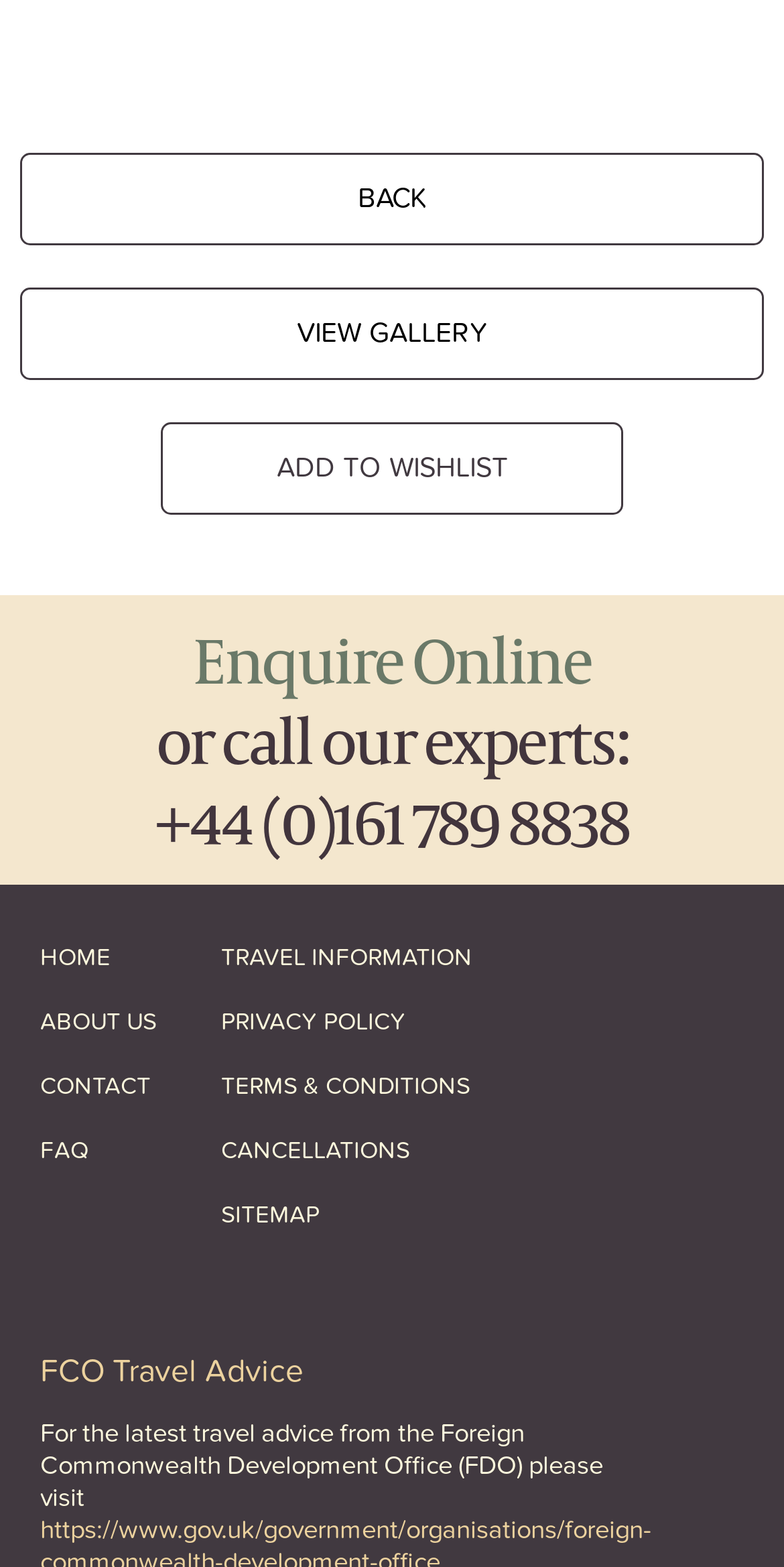What is the purpose of the 'Enquire Online' link?
Please respond to the question with a detailed and thorough explanation.

The 'Enquire Online' link is placed next to the phone number, which implies that users can either call the provided phone number or use the 'Enquire Online' link to enquire about products or services online.